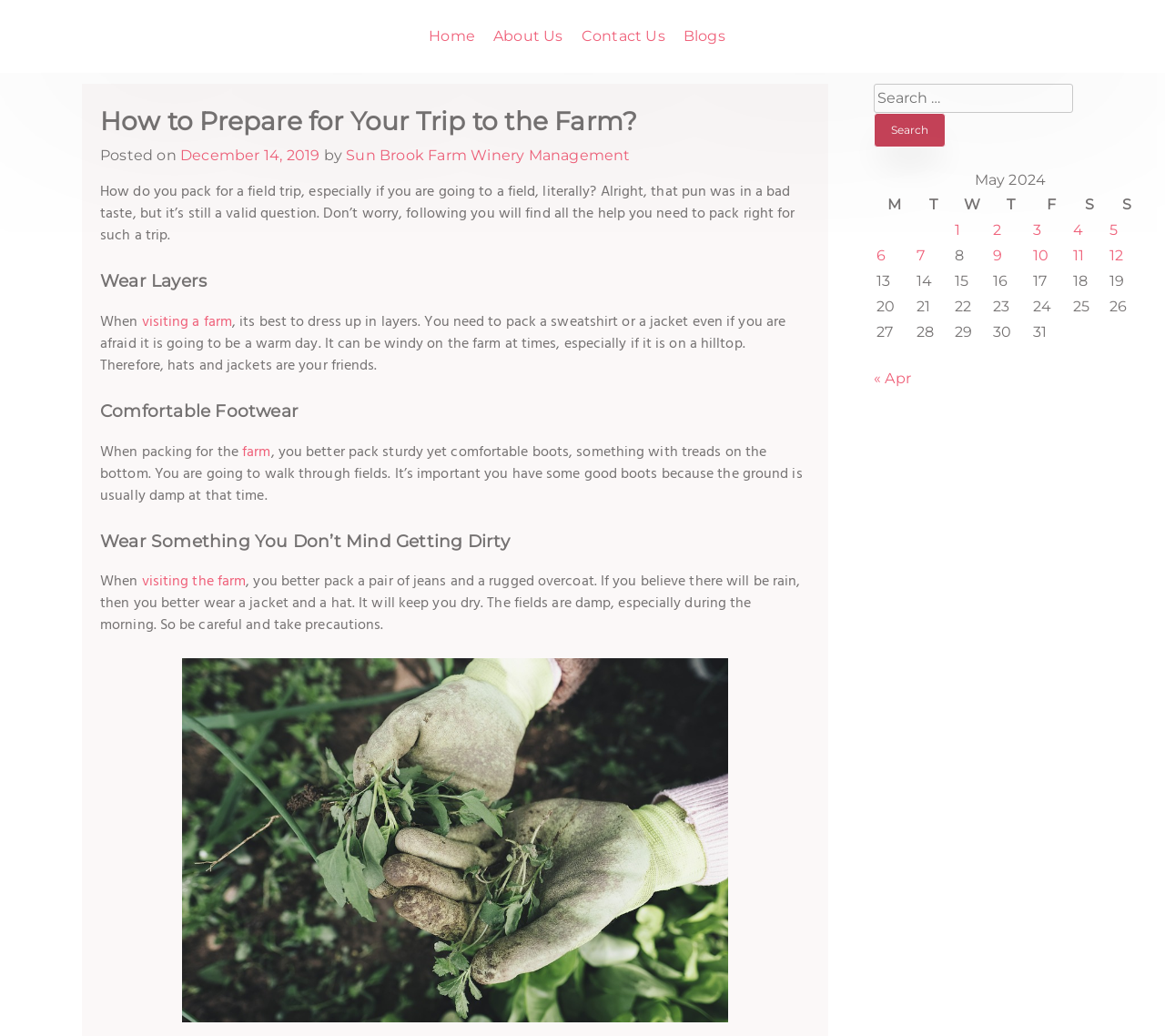What is the topic of the blog post?
Based on the image content, provide your answer in one word or a short phrase.

How to prepare for a farm trip